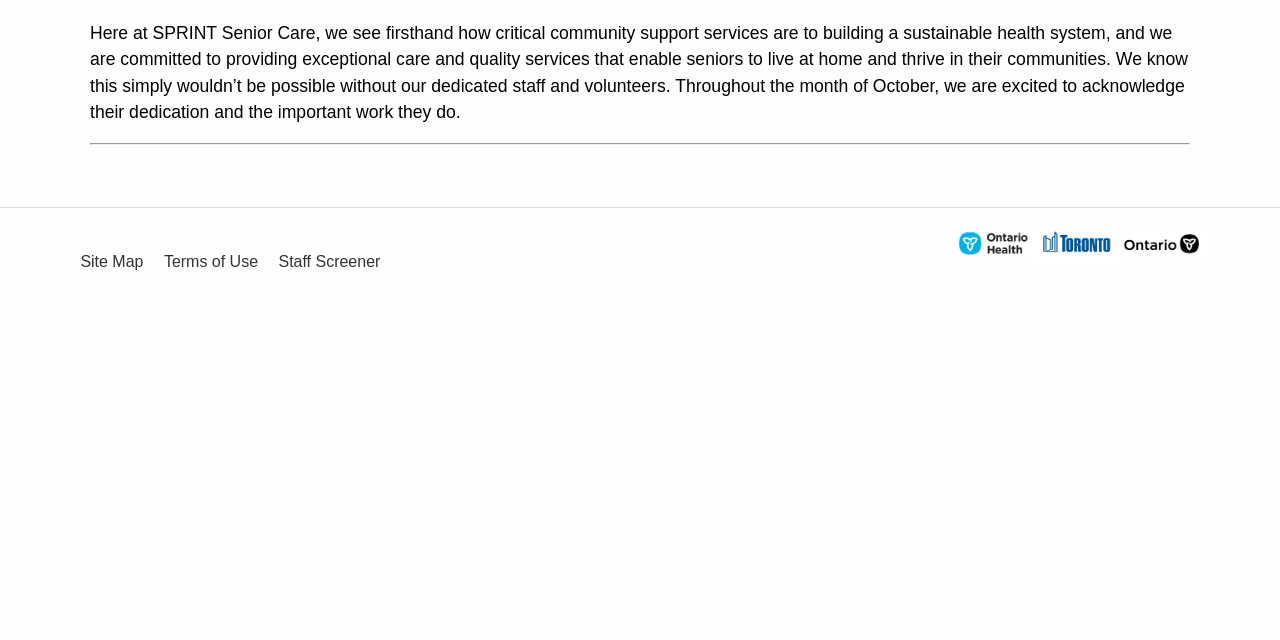Please determine the bounding box coordinates, formatted as (top-left x, top-left y, bottom-right x, bottom-right y), with all values as floating point numbers between 0 and 1. Identify the bounding box of the region described as: Post a reply

None